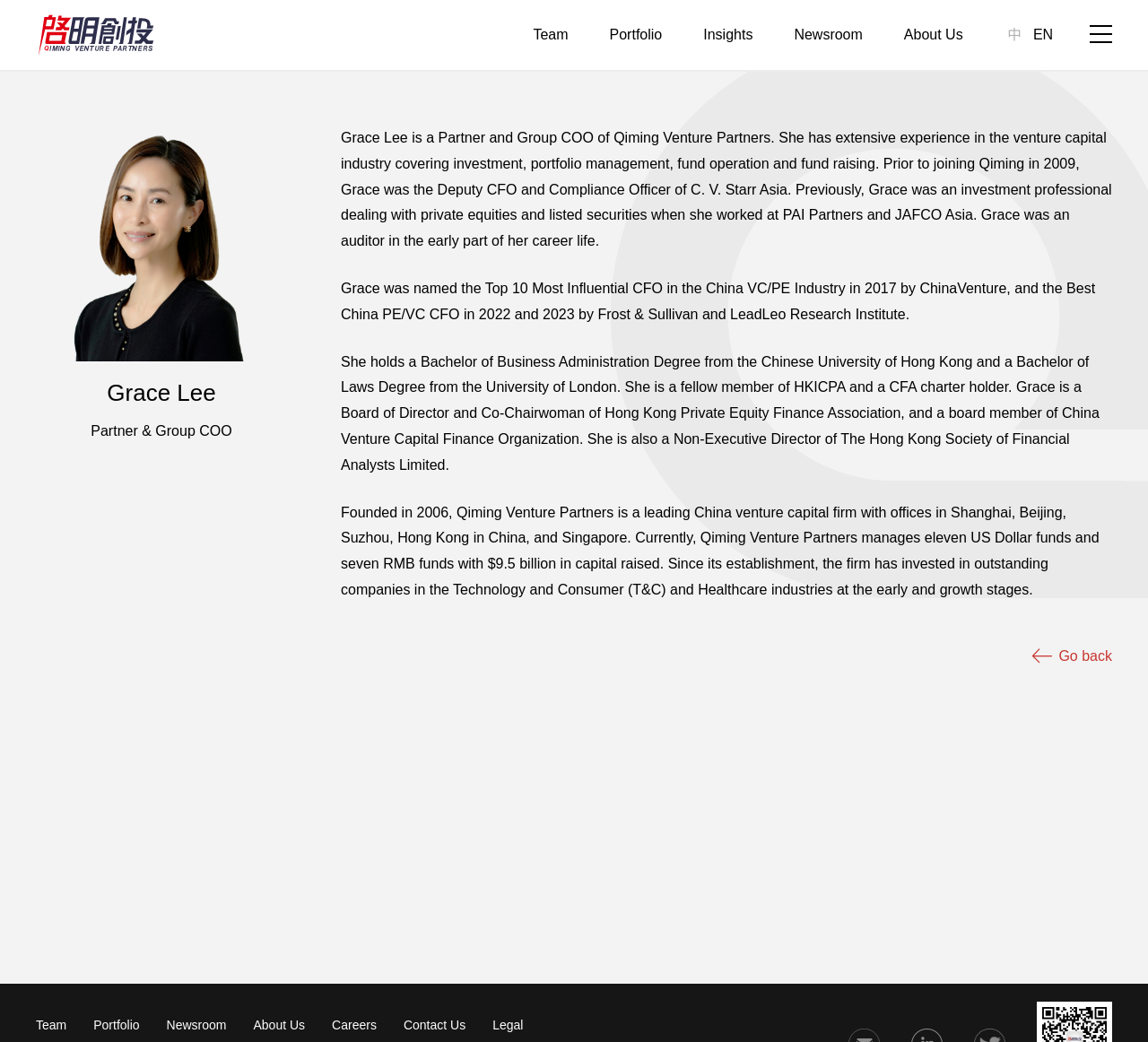How many RMB funds does Qiming Venture Partners manage?
Please ensure your answer is as detailed and informative as possible.

I found the answer by reading the StaticText element with ID 110, which contains the text 'Qiming Venture Partners manages eleven US Dollar funds and seven RMB funds with $9.5 billion in capital raised'.